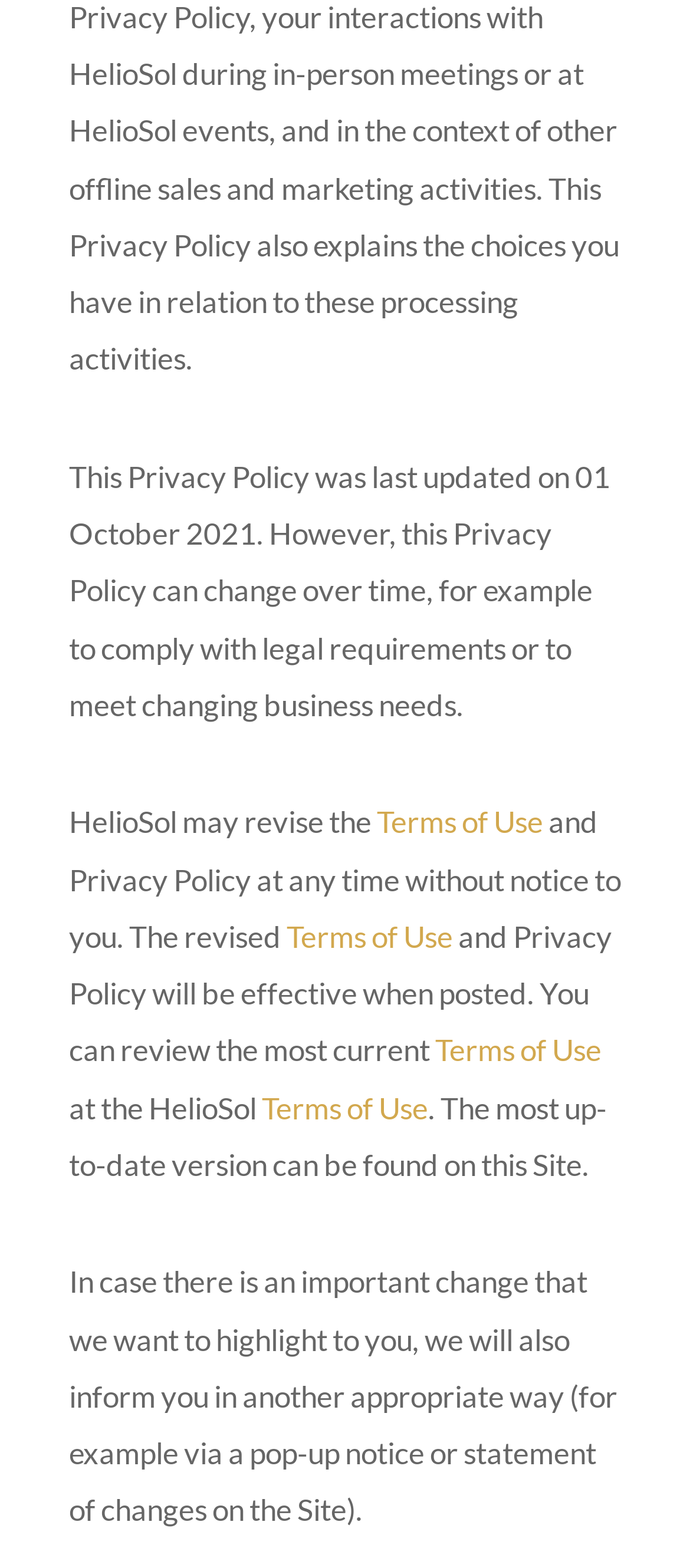Where can users find the most current version of the Terms of Use?
Please answer the question as detailed as possible.

The answer can be found in the middle of the webpage, which states 'The most up-to-date version can be found on this Site.'